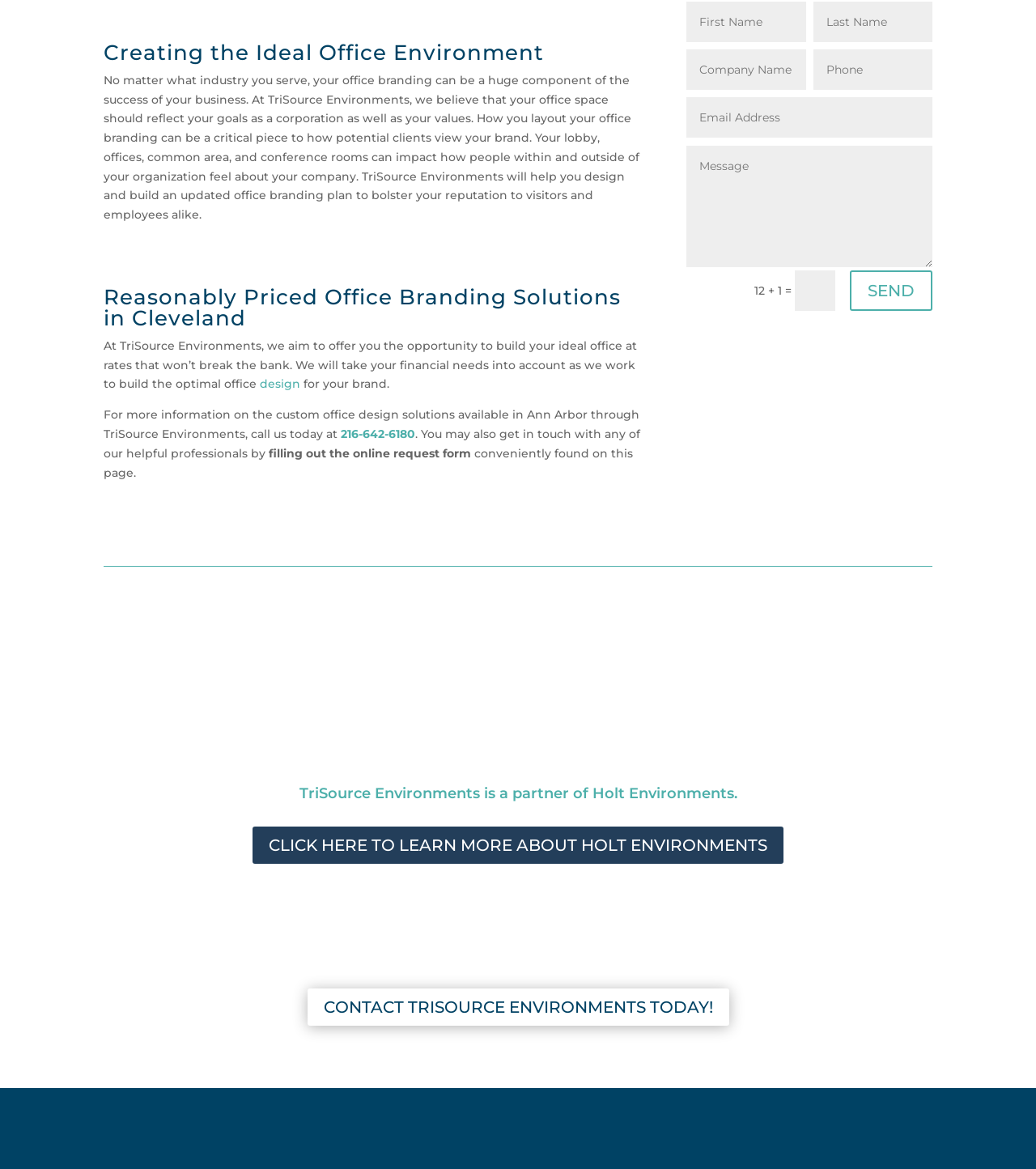How can I contact TriSource Environments?
Look at the webpage screenshot and answer the question with a detailed explanation.

The webpage provides two ways to contact TriSource Environments. One can call them at 216-642-6180, as stated in the link on the webpage. Alternatively, one can fill out the online request form, which is conveniently located on the same page.